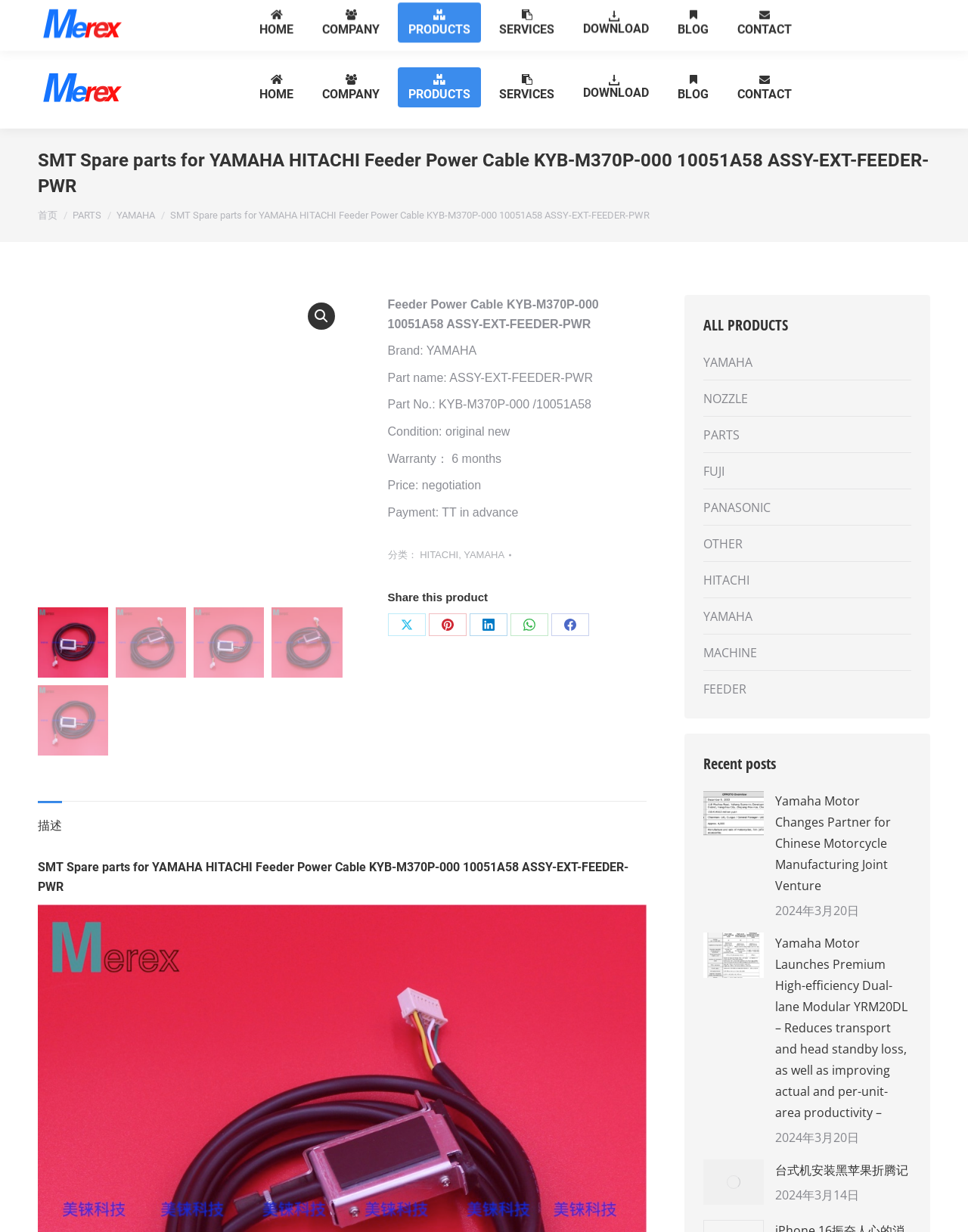Find the bounding box coordinates of the clickable area that will achieve the following instruction: "view company information".

[0.322, 0.054, 0.403, 0.087]